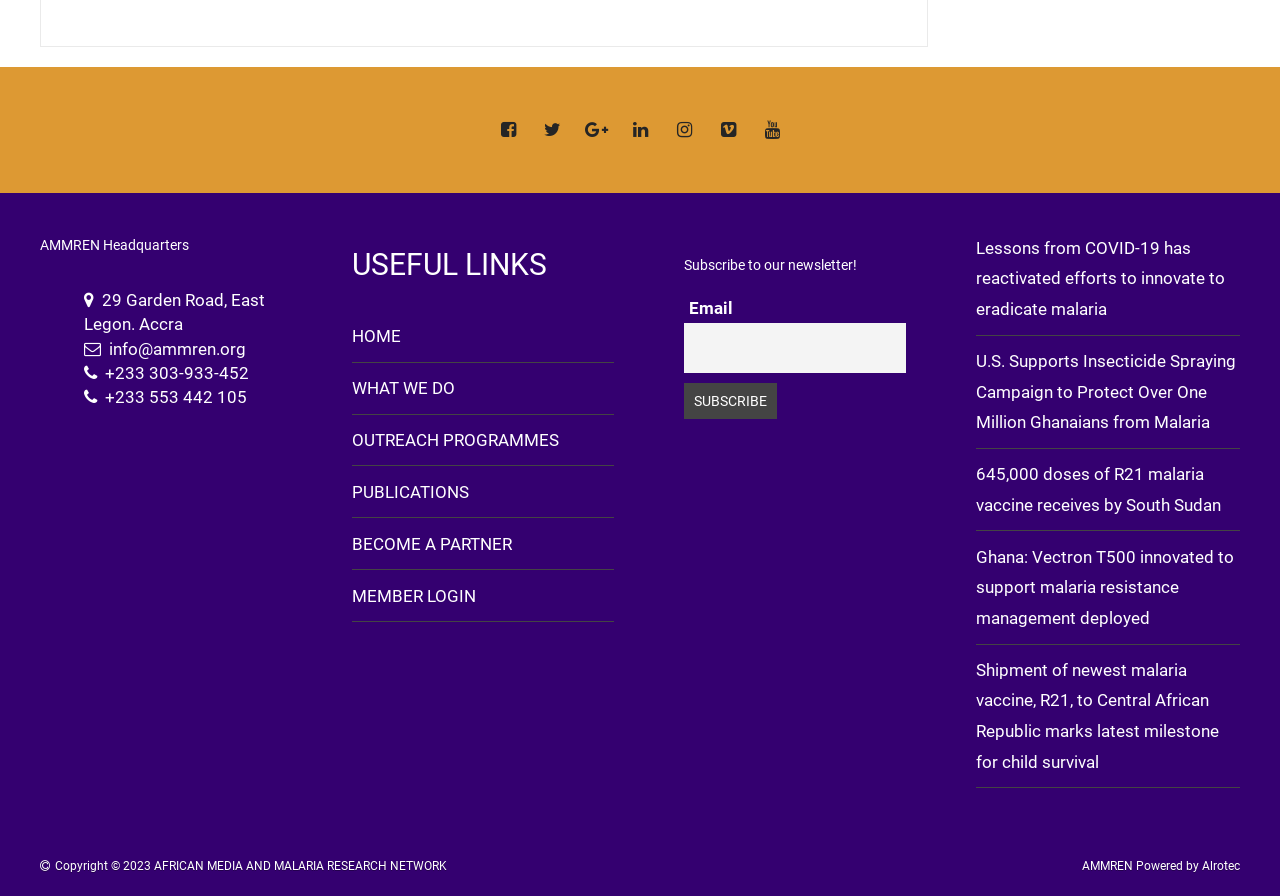What is the purpose of the textbox?
Kindly give a detailed and elaborate answer to the question.

The textbox is located below the 'Subscribe to our newsletter!' text, and it has a label 'Email' next to it. This suggests that the purpose of the textbox is to enter an email address, likely to subscribe to the organization's newsletter.